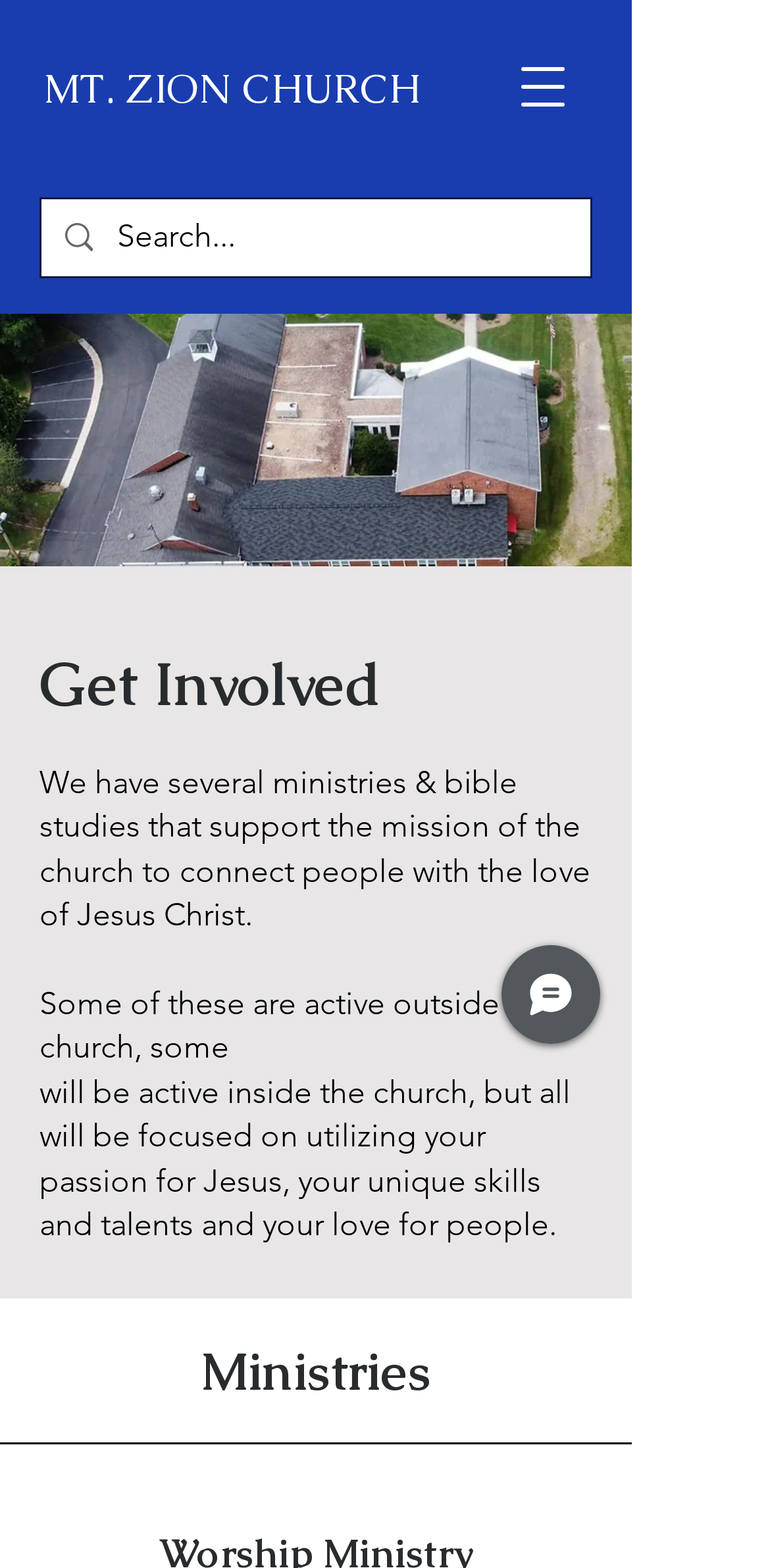Please answer the following question using a single word or phrase: 
How many search boxes are there?

One